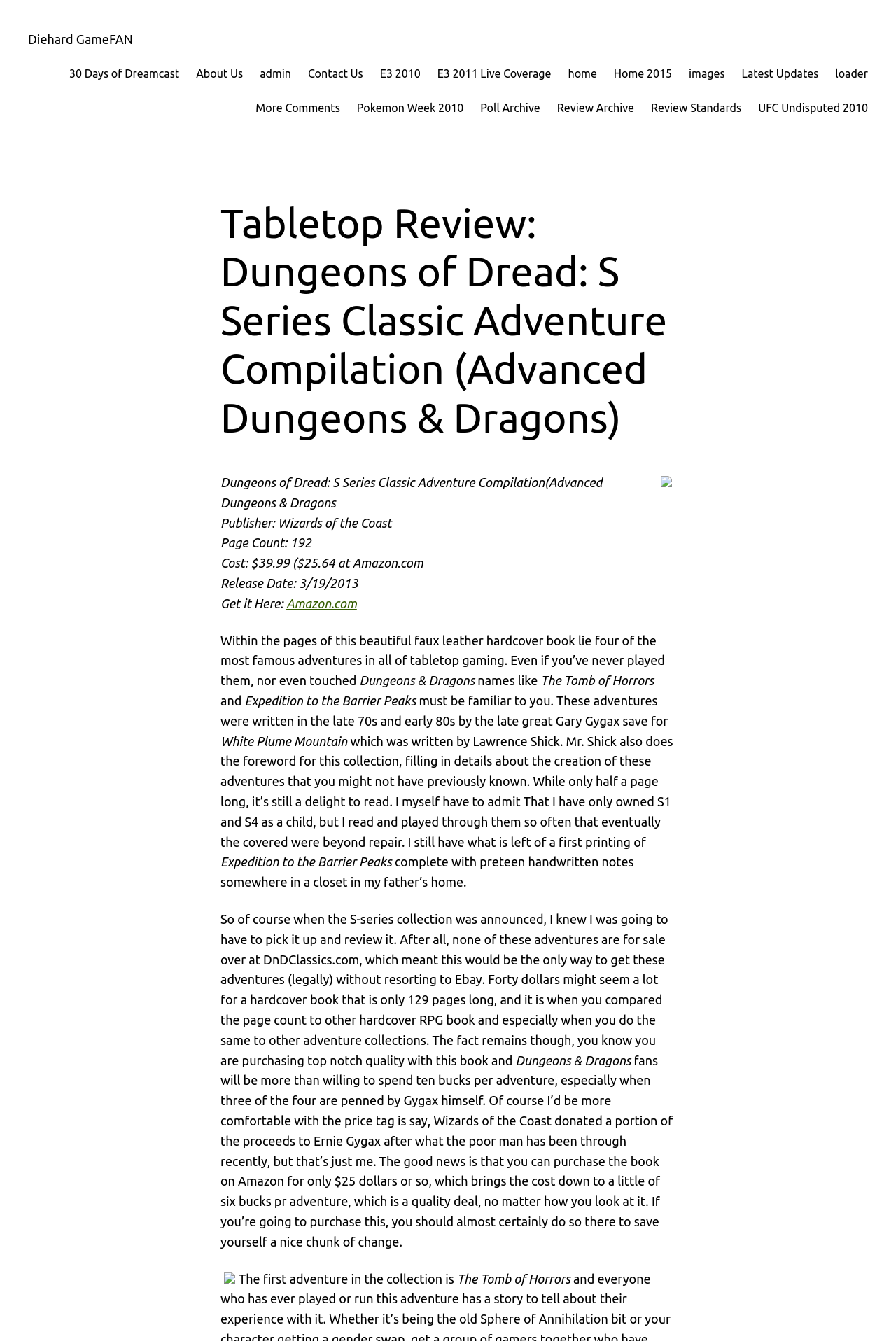Identify the bounding box coordinates of the section that should be clicked to achieve the task described: "Click on the 'More Comments' link".

[0.285, 0.074, 0.38, 0.088]